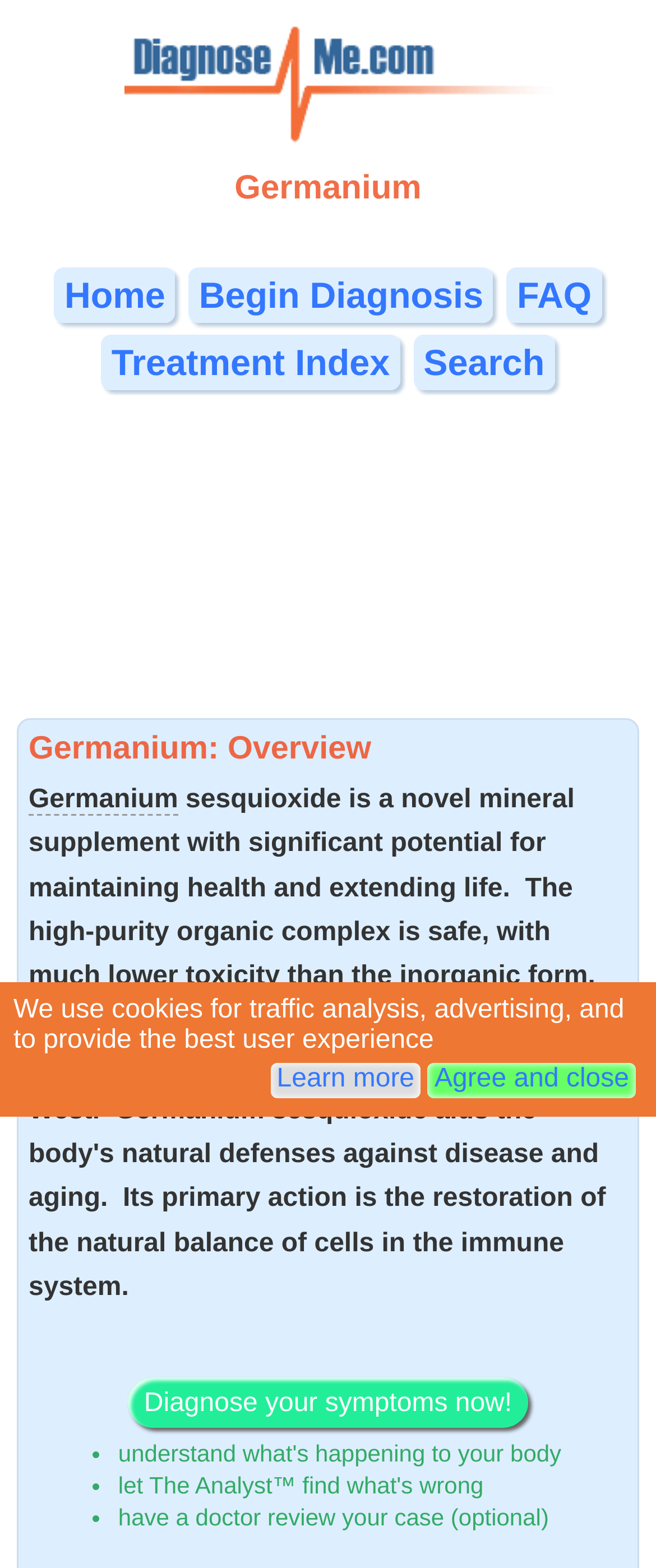Please identify the coordinates of the bounding box for the clickable region that will accomplish this instruction: "search for something".

[0.63, 0.213, 0.845, 0.249]